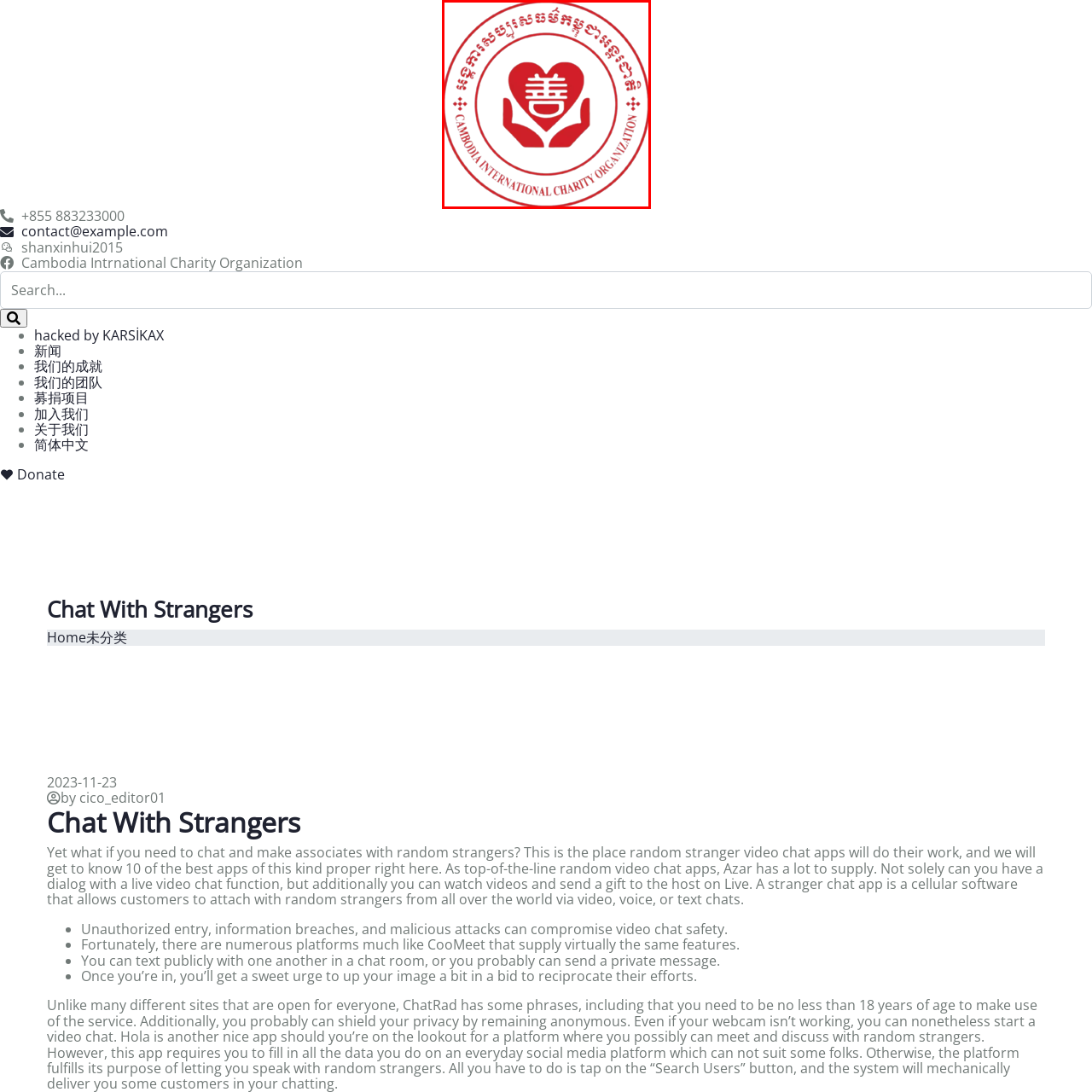Inspect the image outlined in red and answer succinctly: What does the stylized character on the heart represent?

Goodwill and kindness